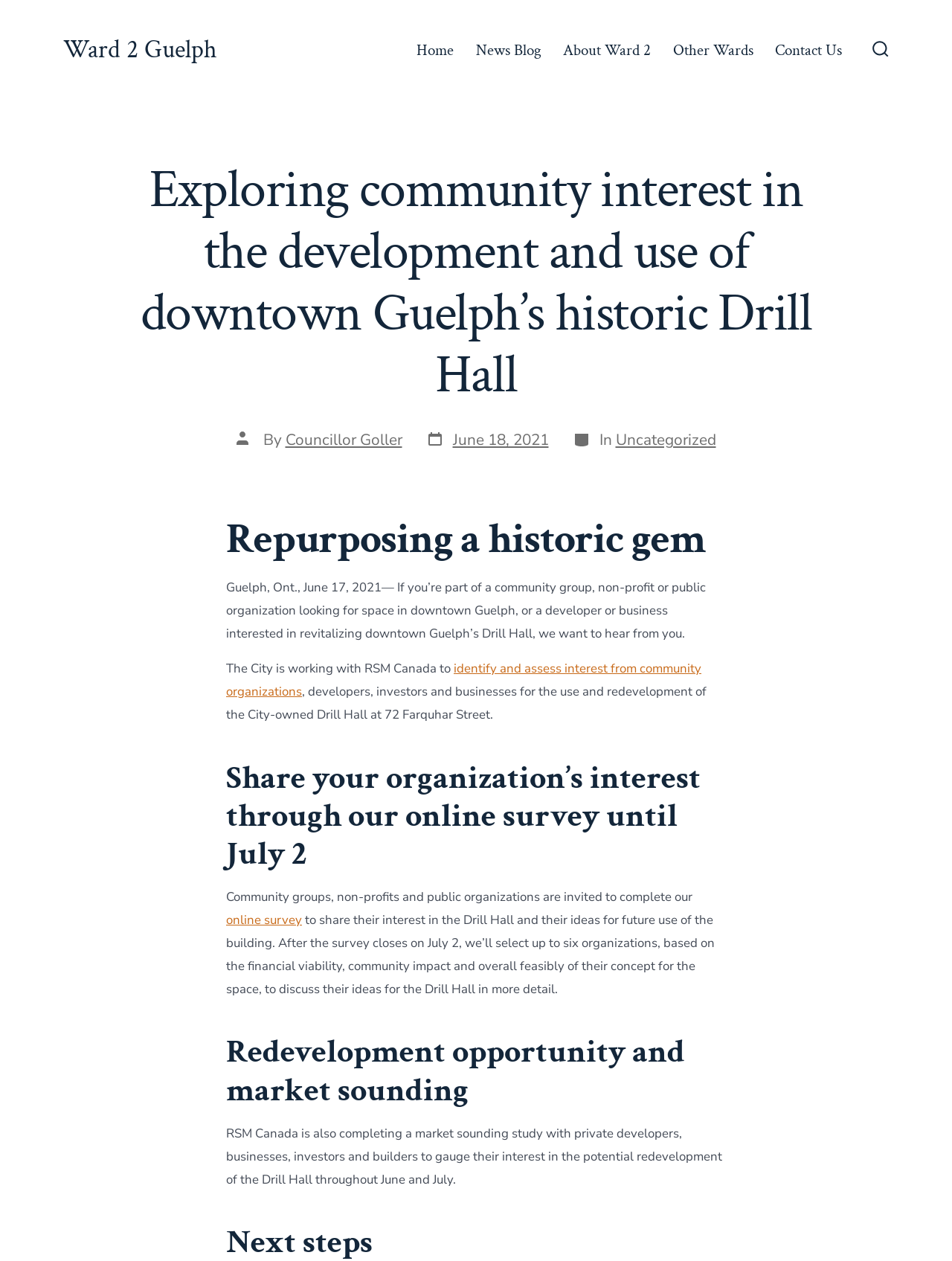Please specify the bounding box coordinates of the clickable region necessary for completing the following instruction: "Click Search Toggle". The coordinates must consist of four float numbers between 0 and 1, i.e., [left, top, right, bottom].

[0.907, 0.025, 0.943, 0.055]